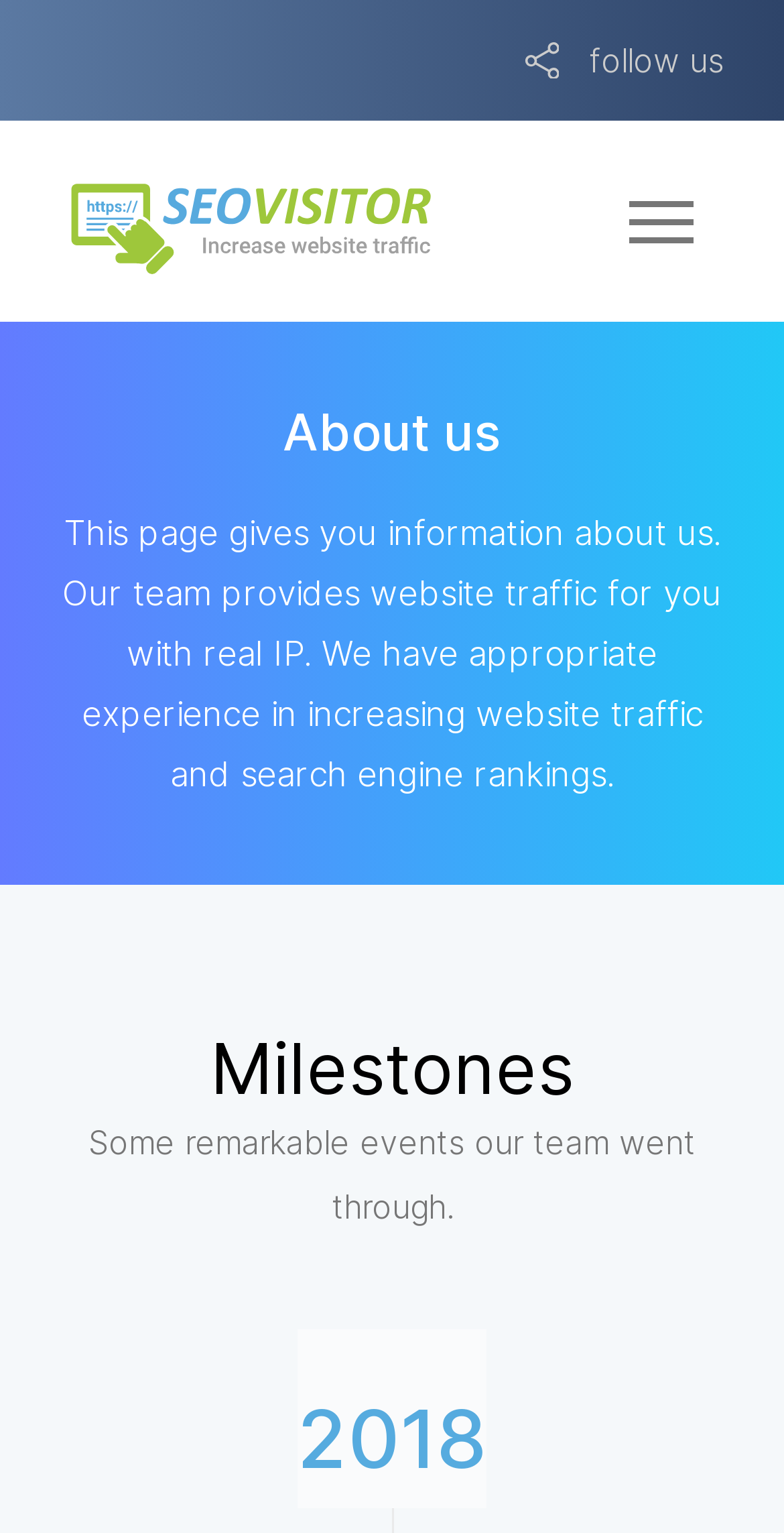What is the team's experience in?
Look at the image and respond to the question as thoroughly as possible.

According to the static text element, the team has appropriate experience in increasing website traffic and search engine rankings, which implies that the team is experienced in this area.